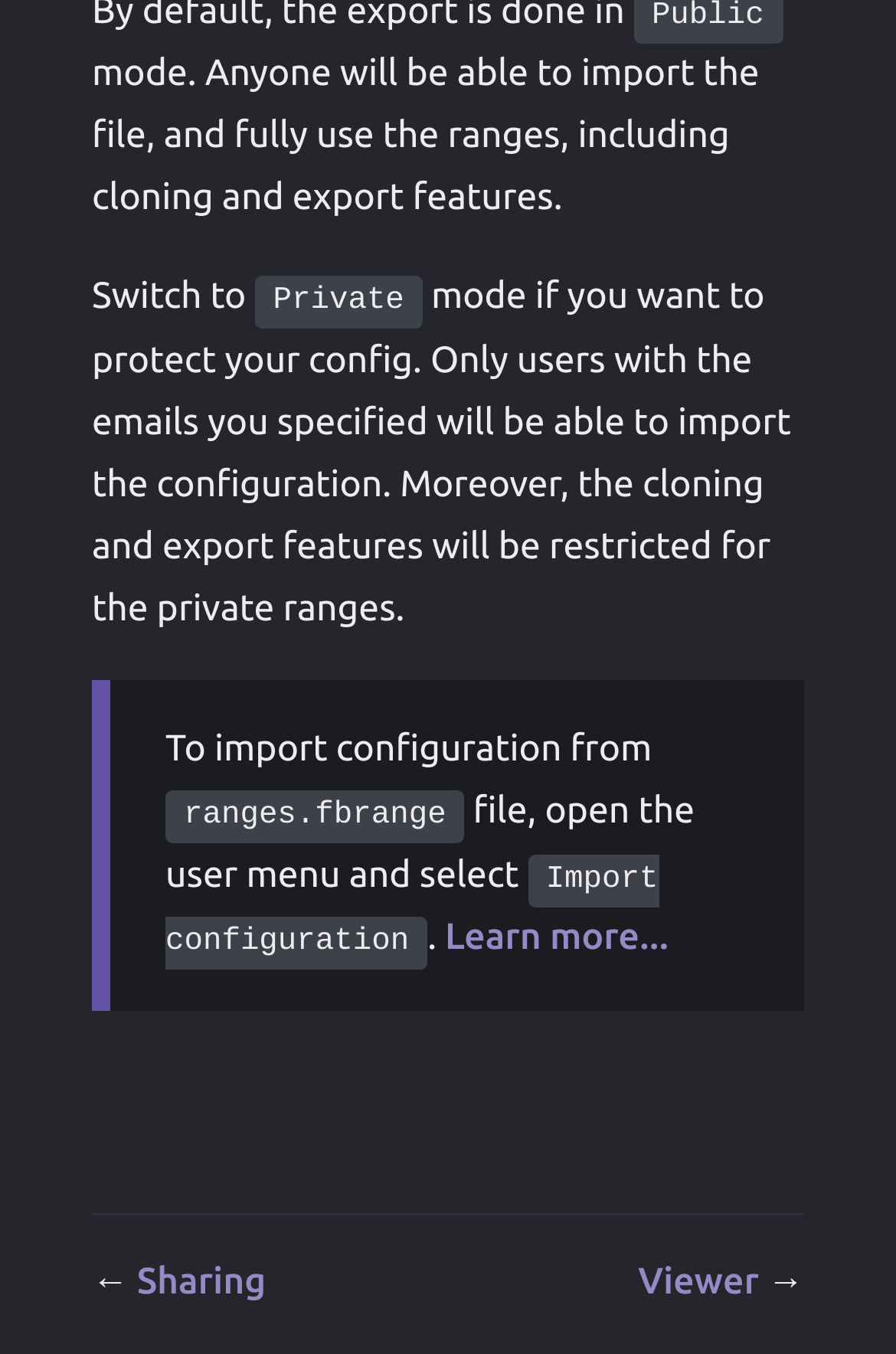Where can I find more information about importing configuration?
Refer to the image and provide a concise answer in one word or phrase.

Learn more link